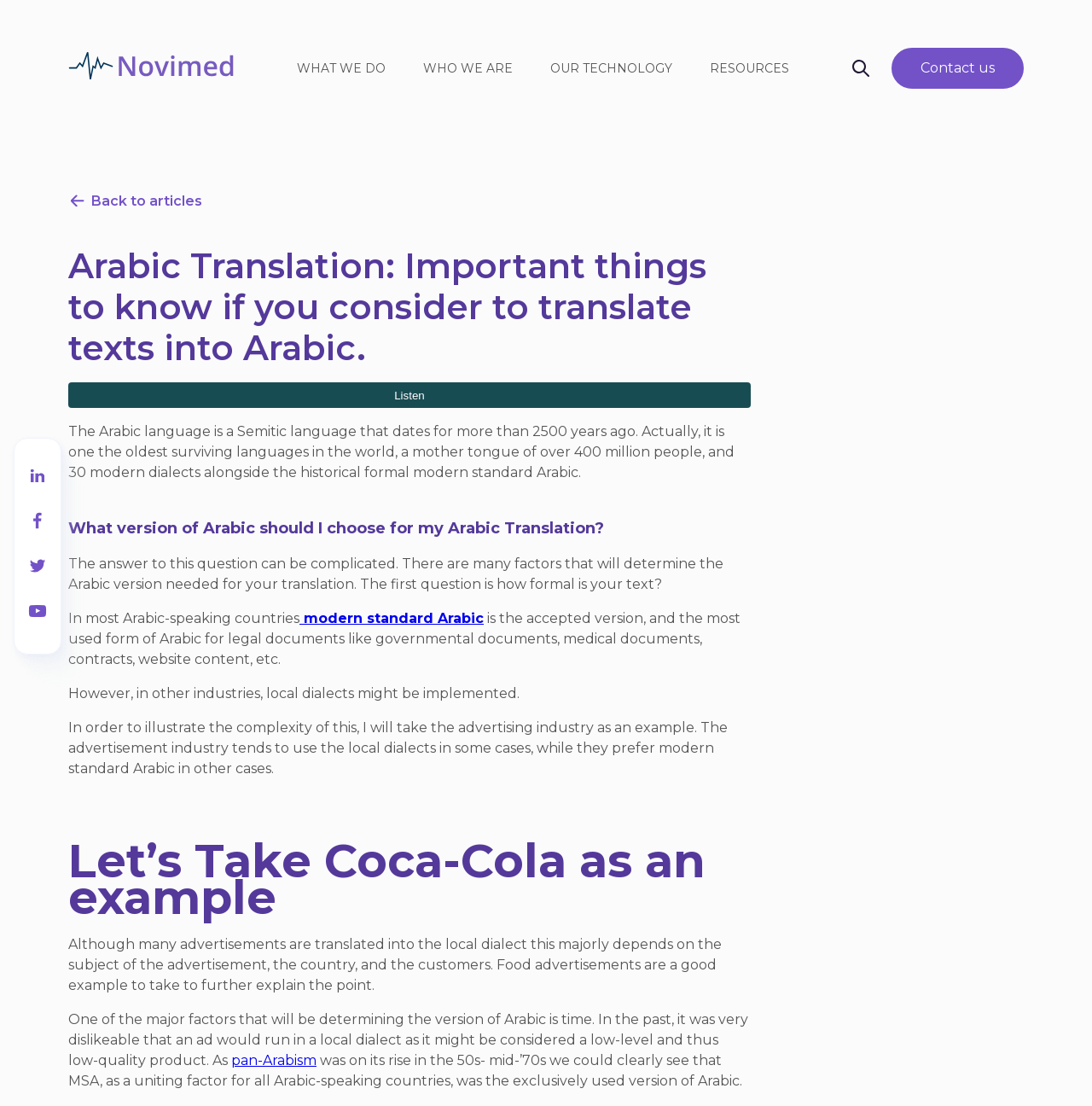Please identify the bounding box coordinates for the region that you need to click to follow this instruction: "Click on the 'modern standard Arabic' link".

[0.274, 0.552, 0.443, 0.566]